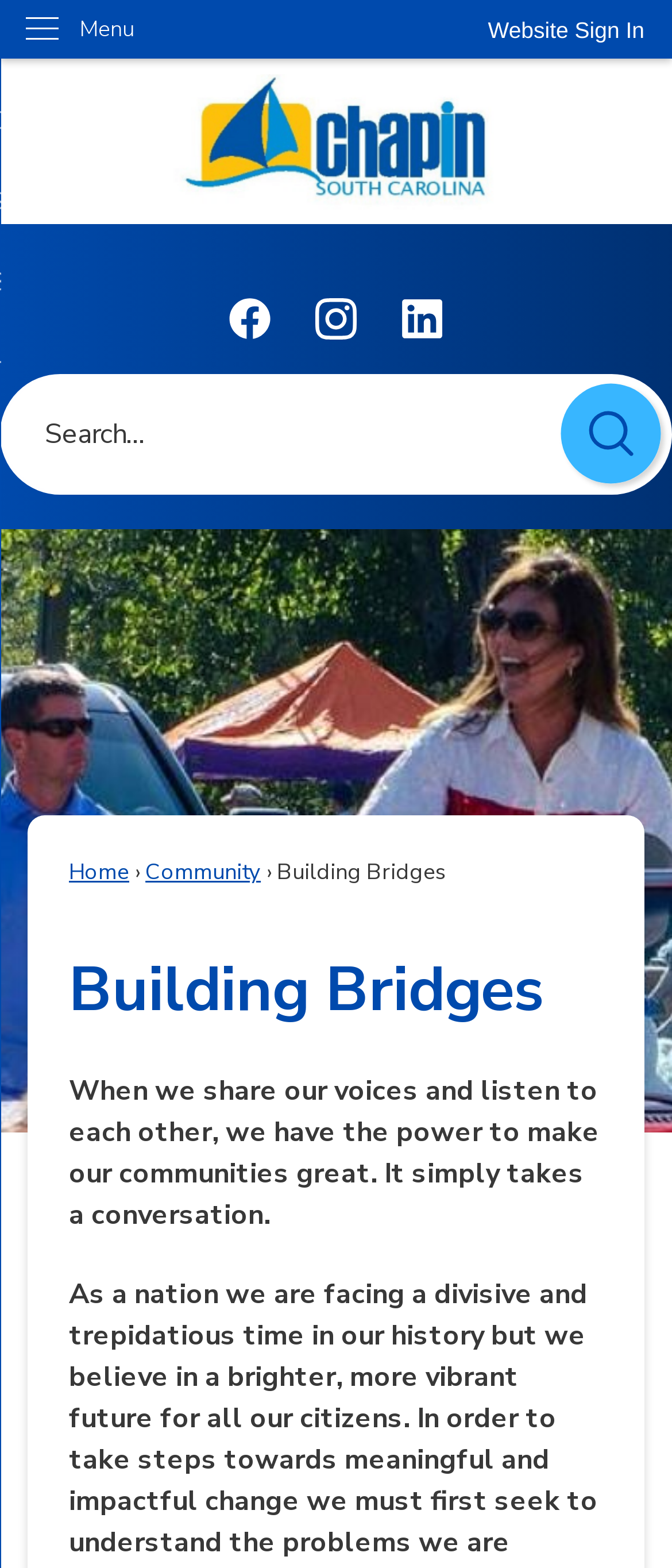How many main navigation links are there?
Look at the image and provide a short answer using one word or a phrase.

3